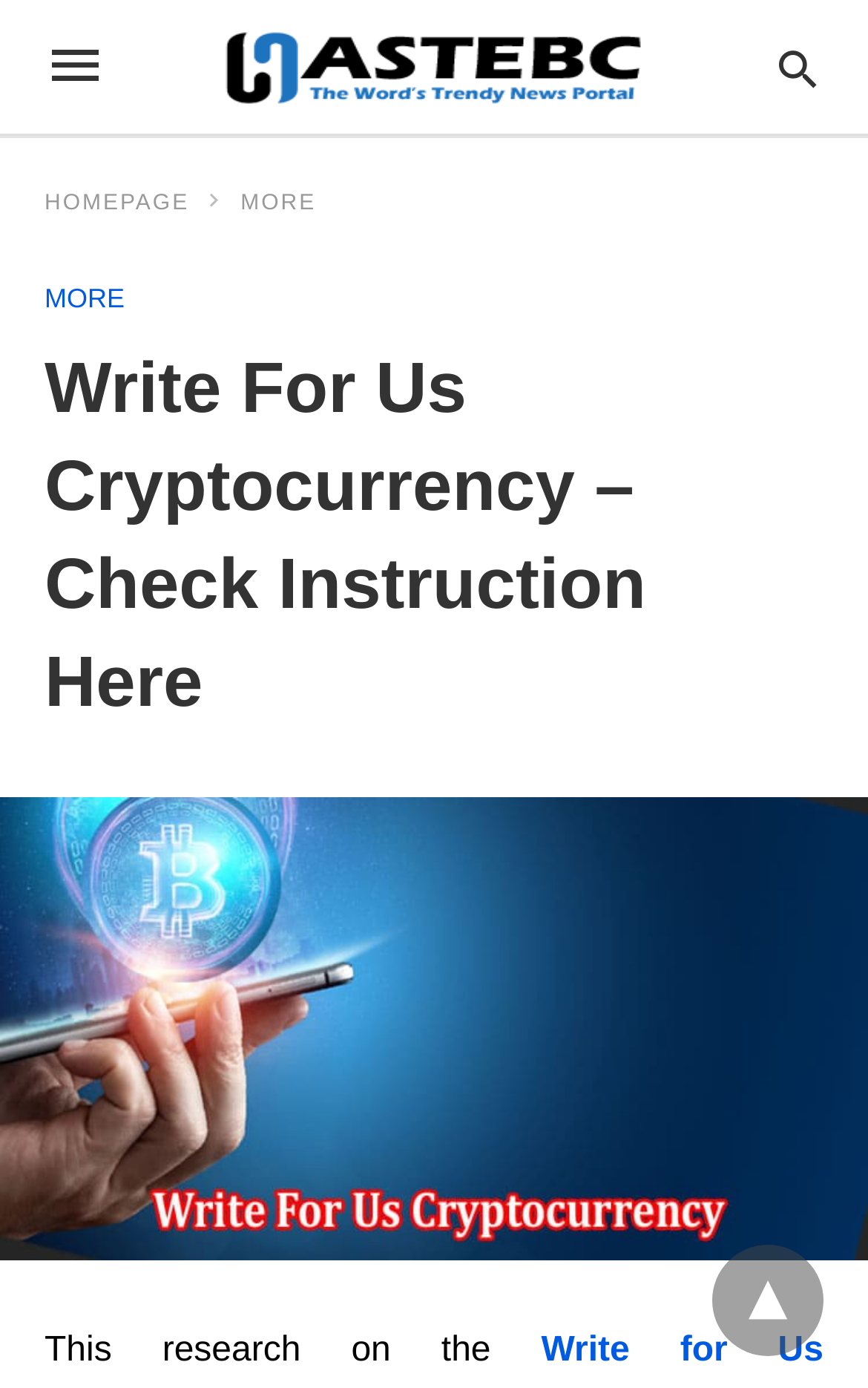What is the purpose of this webpage?
Using the image as a reference, give a one-word or short phrase answer.

Write for Us Cryptocurrency